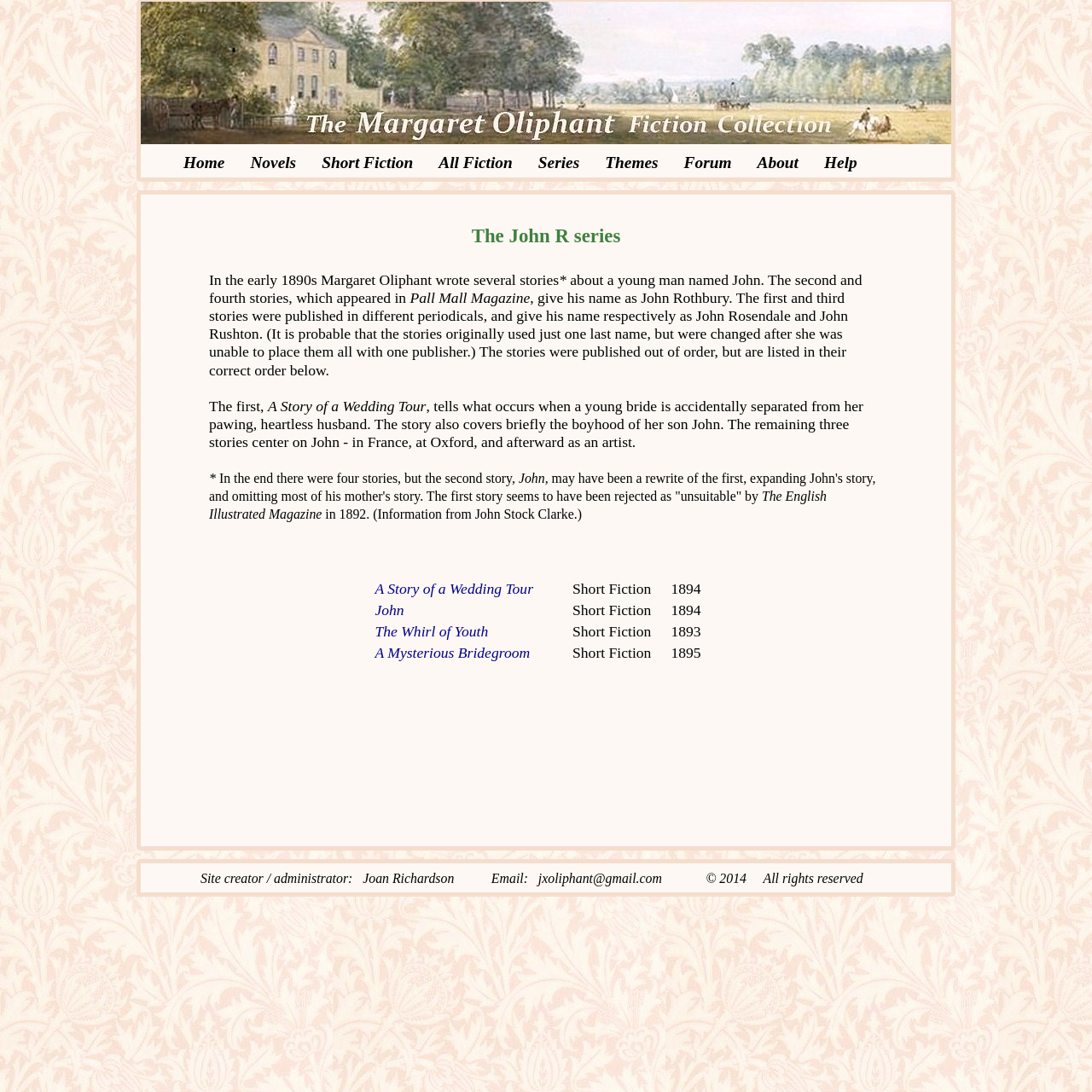Offer a detailed account of what is visible on the webpage.

This webpage is dedicated to the Margaret Oliphant Fiction Collection, featuring all 176 novels and stories by Mrs. Oliphant. At the top of the page, there is a horizontal navigation menu with 9 links: Home, Novels, Short Fiction, All Fiction, Series, Themes, Forum, About, and Help. Below the menu, there is a heading "The John R series" followed by a brief introduction to the series.

The main content of the page is divided into two sections. The first section provides a summary of the John R series, which consists of four stories about a young man named John. The text explains the background of the stories, including the publication history and the different names used for the protagonist. There are also several asterisks (*) scattered throughout the text, likely used to indicate footnotes or references.

The second section is a table listing the four stories in the John R series, with columns for the title, genre, and publication year. Each title is a link, allowing users to access more information about the story. The table is organized in a neat and clean layout, making it easy to read and compare the different stories.

At the bottom of the page, there is a footer section with information about the site creator and administrator, Joan Richardson, including her email address and a copyright notice.